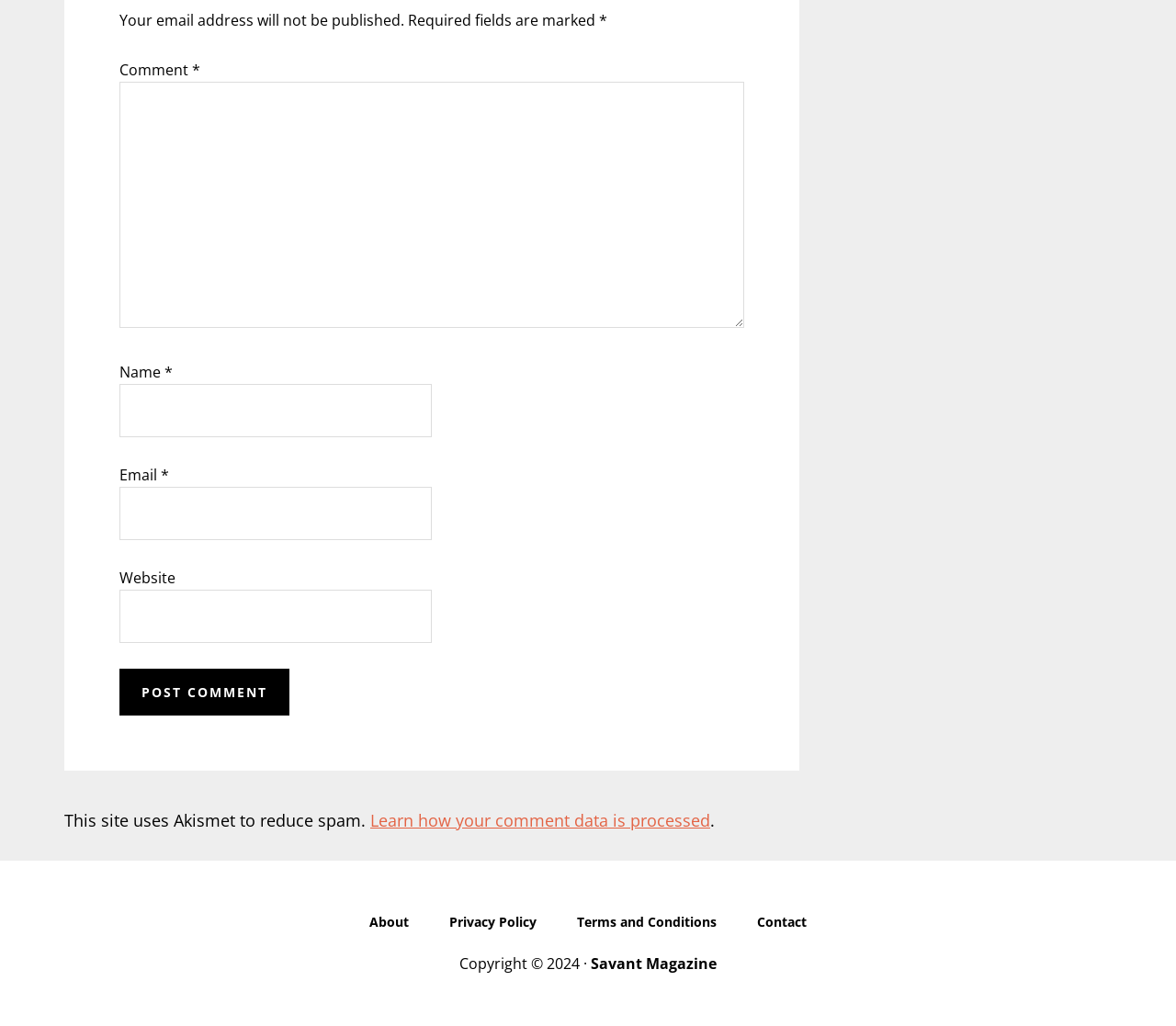Review the image closely and give a comprehensive answer to the question: What is the purpose of the Akismet?

I found a static text element that says 'This site uses Akismet to reduce spam.' This suggests that Akismet is used to reduce spam on the website.